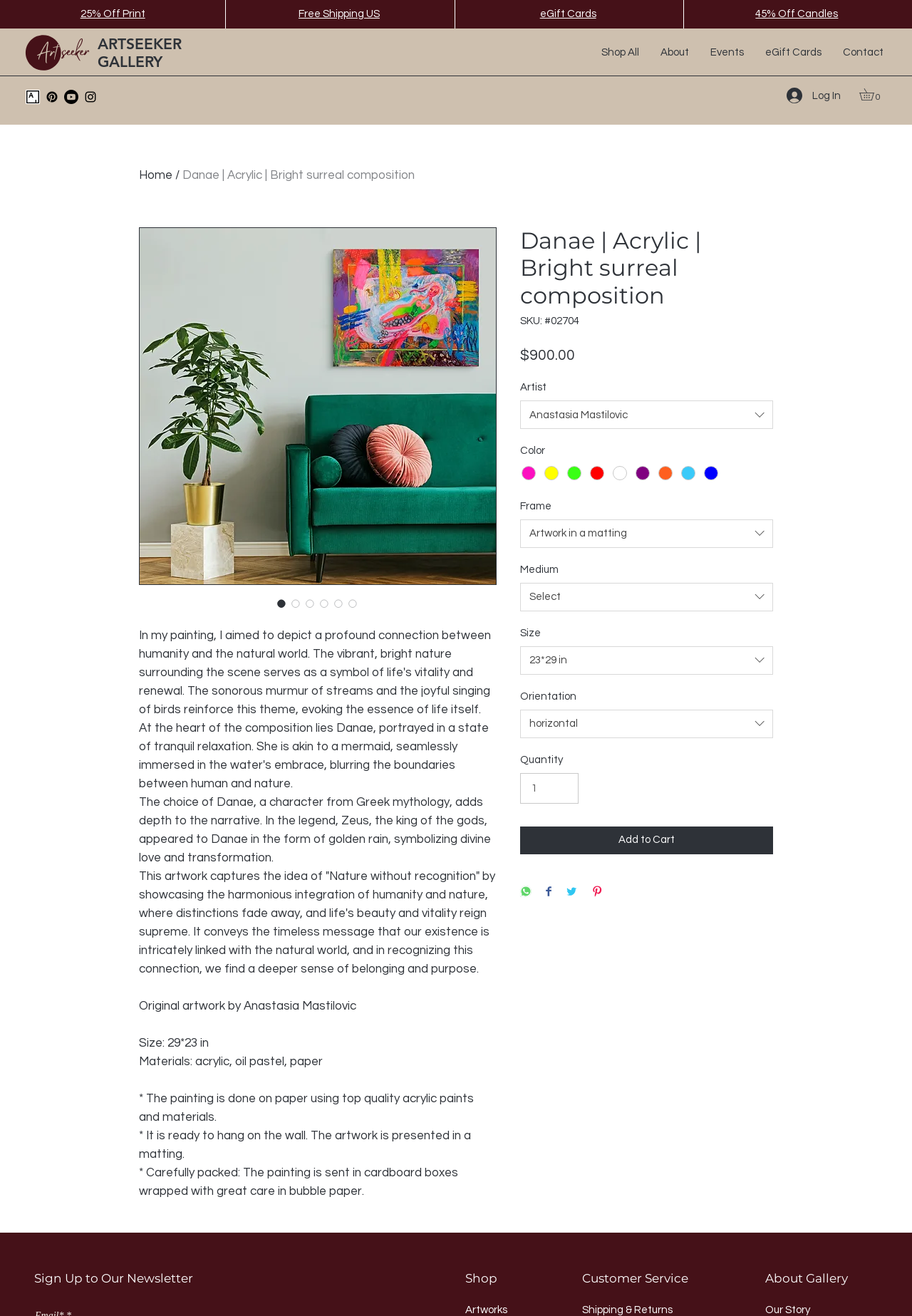Pinpoint the bounding box coordinates of the area that must be clicked to complete this instruction: "Read the blog post about ZOLL AED Simulator".

None